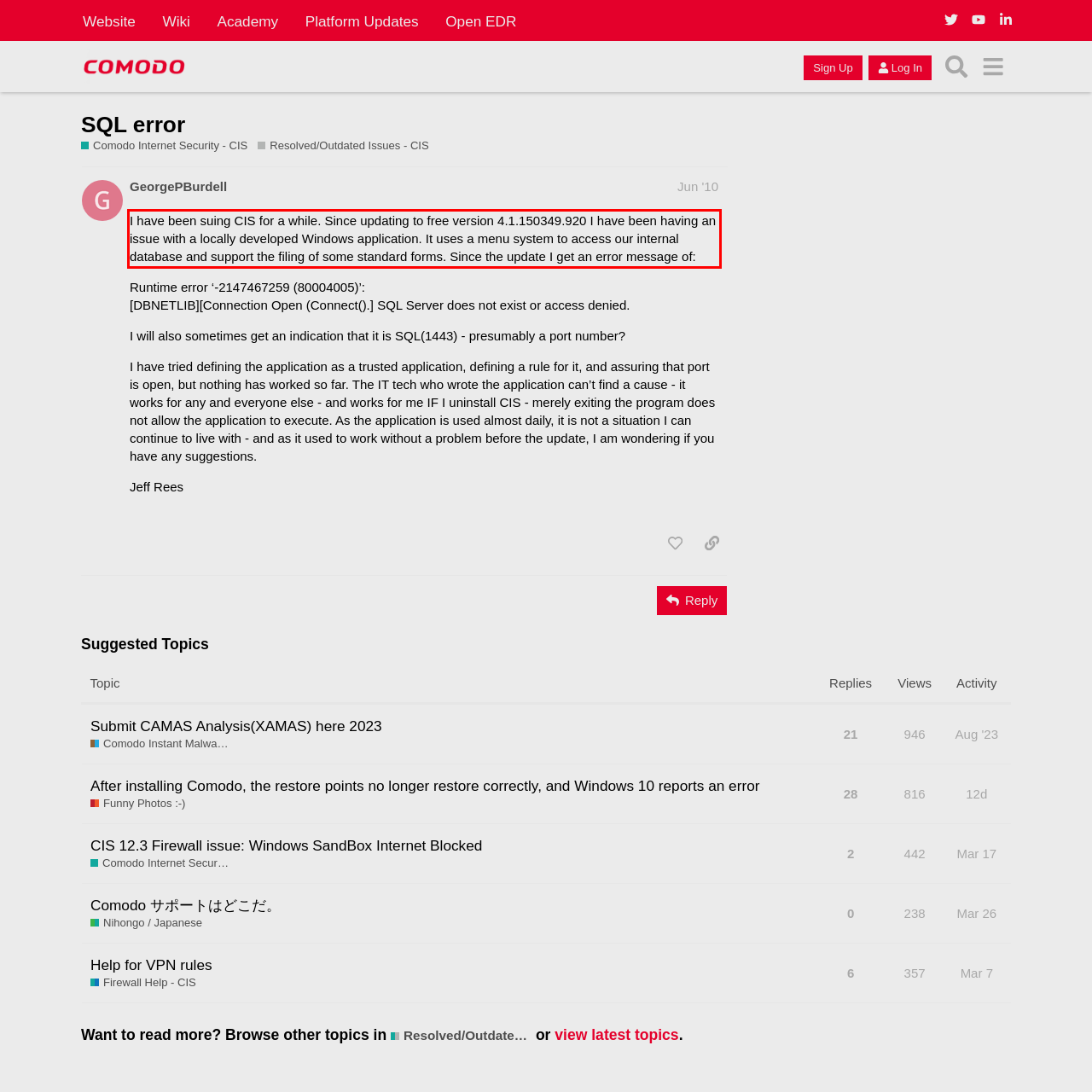From the provided screenshot, extract the text content that is enclosed within the red bounding box.

I have been suing CIS for a while. Since updating to free version 4.1.150349.920 I have been having an issue with a locally developed Windows application. It uses a menu system to access our internal database and support the filing of some standard forms. Since the update I get an error message of: